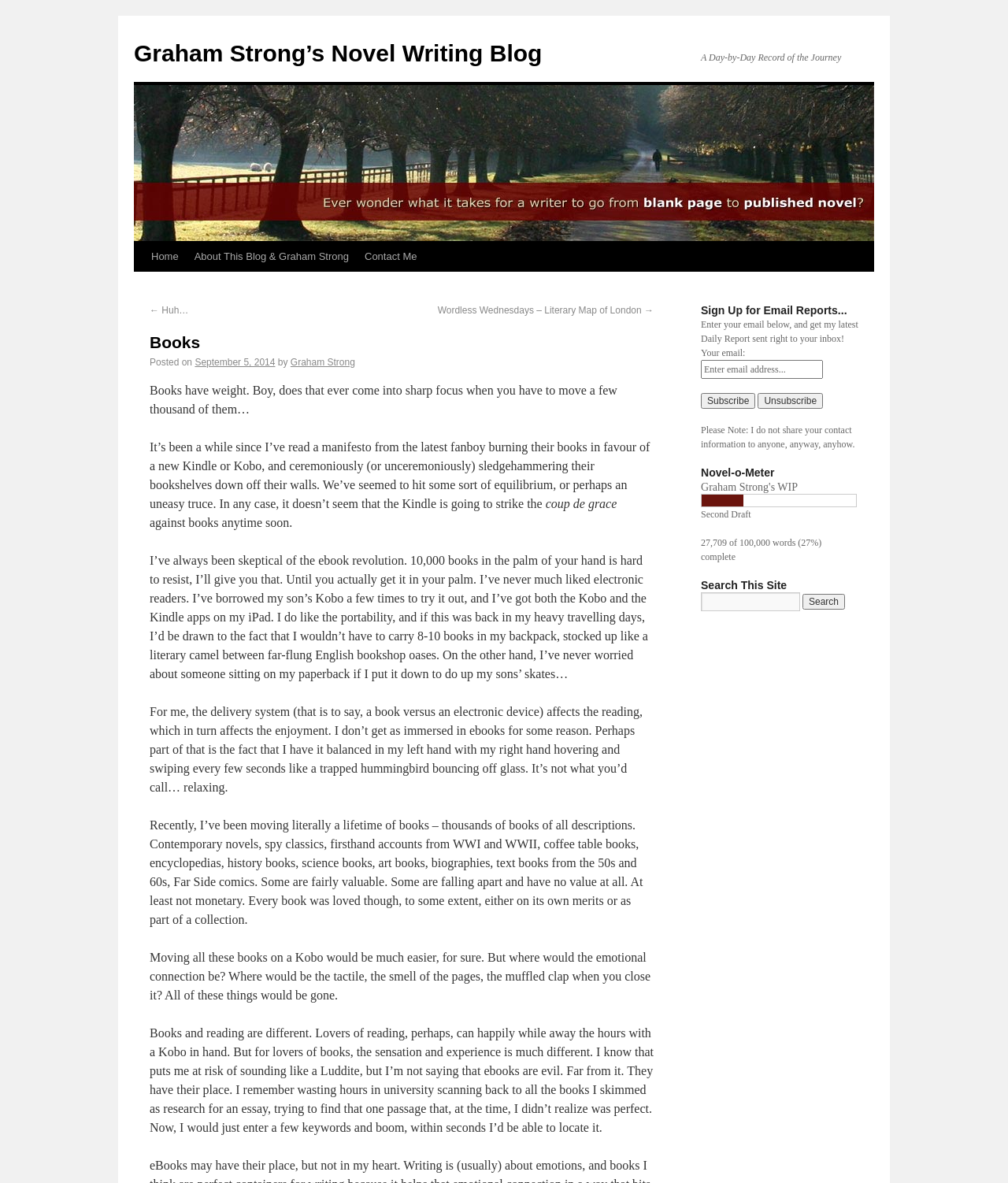Locate the bounding box coordinates of the clickable region to complete the following instruction: "Subscribe to the email reports."

[0.695, 0.332, 0.75, 0.346]